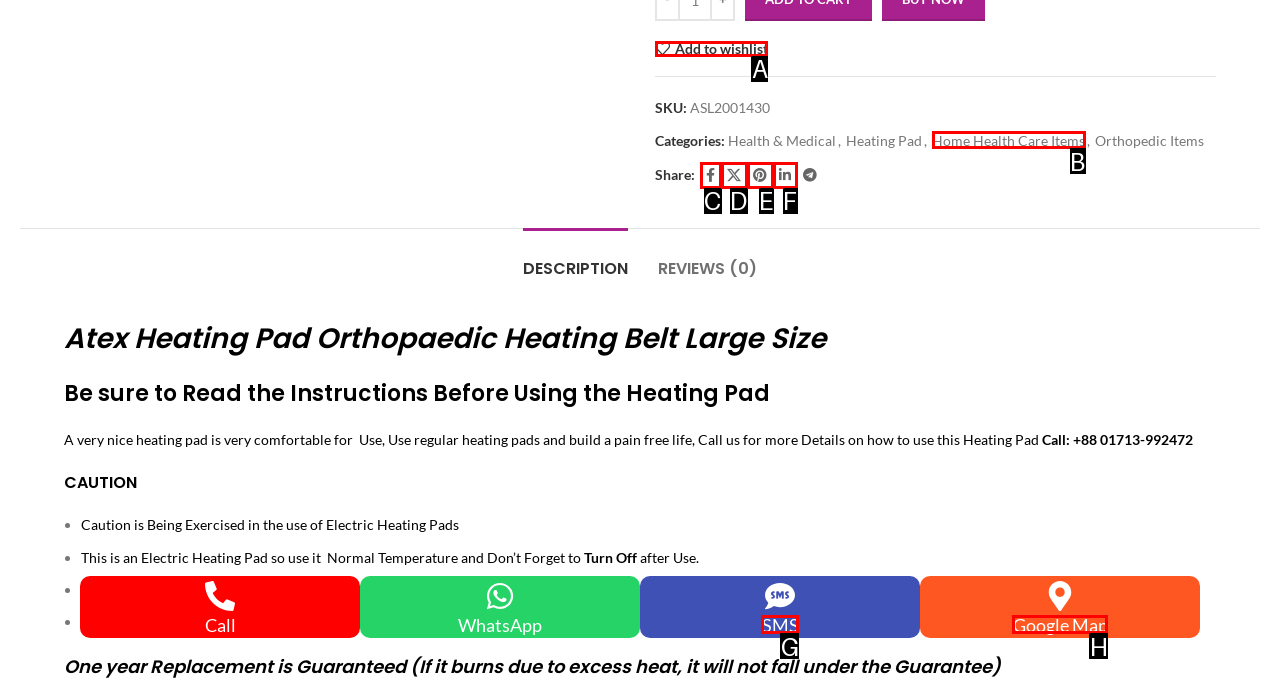Find the HTML element that matches the description: Home Health Care Items. Answer using the letter of the best match from the available choices.

B